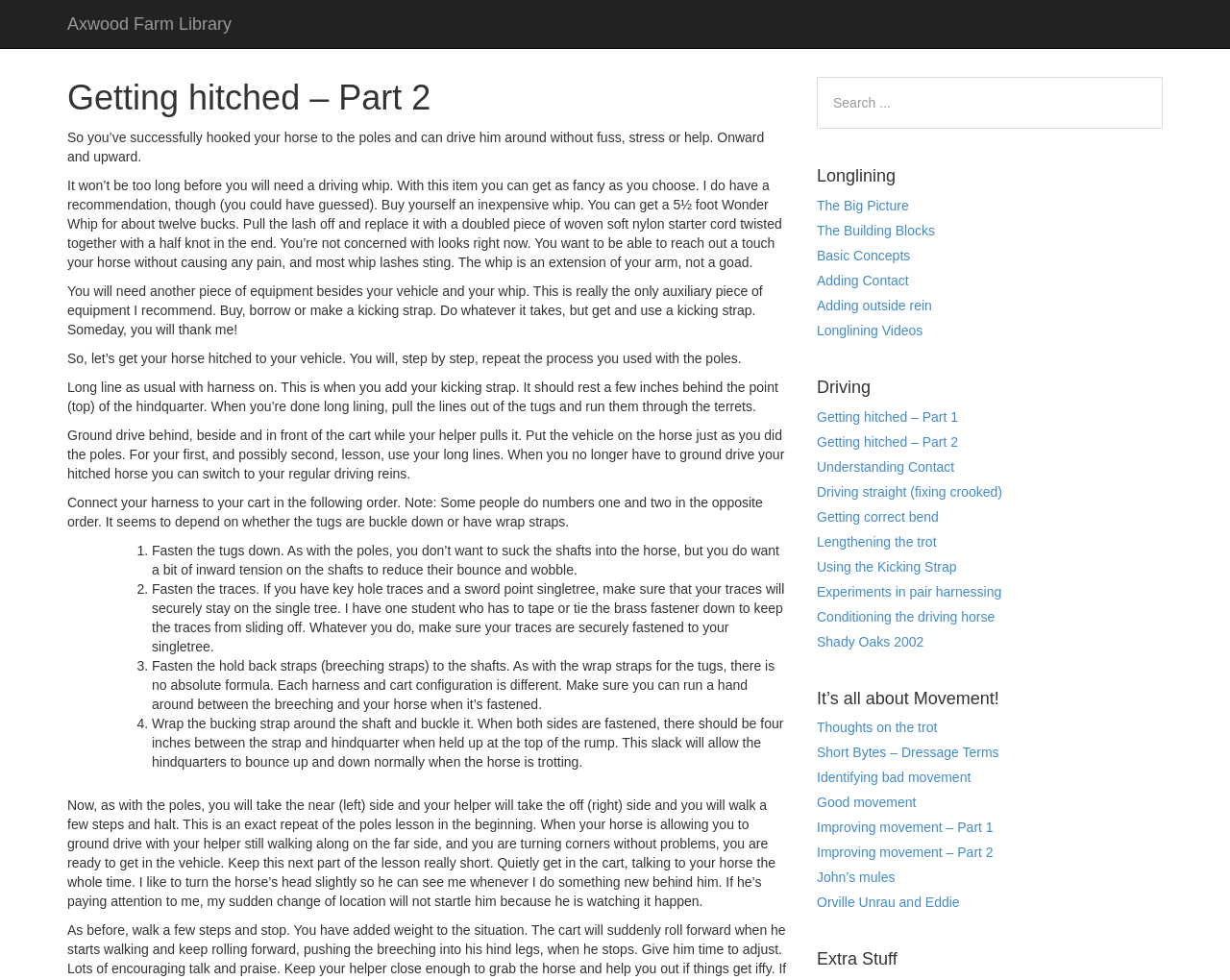Please answer the following question as detailed as possible based on the image: 
How long should a driving whip be?

The text recommends using a 5½ foot Wonder Whip, which can be purchased for about twelve bucks. The lash of the whip should be replaced with a doubled piece of woven soft nylon starter cord twisted together with a half knot in the end.